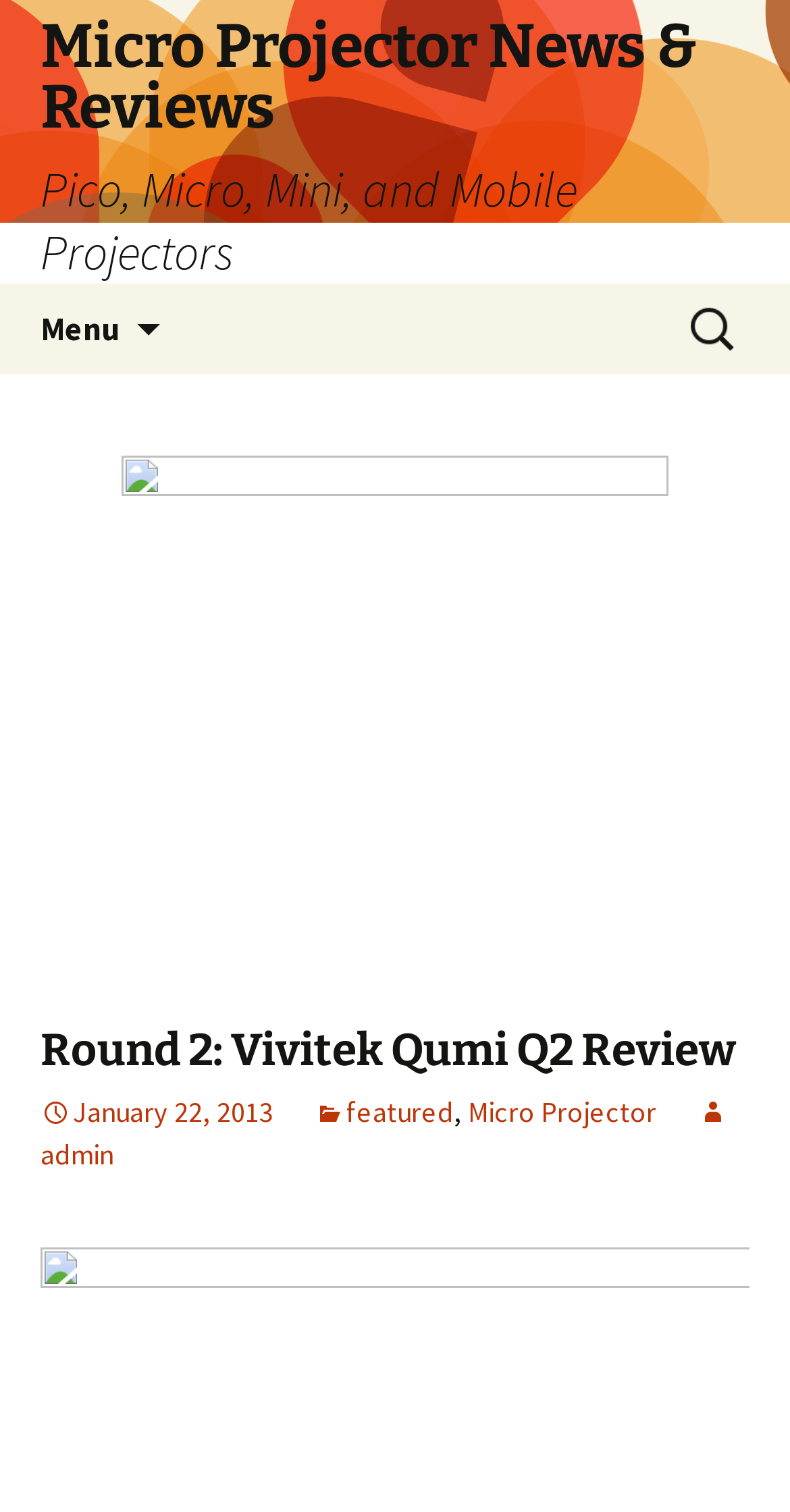What is the category of the Vivitek Qumi Q2 review?
Deliver a detailed and extensive answer to the question.

I found a link element with the text 'featured' which is associated with the Vivitek Qumi Q2 review, indicating that it is a featured review.